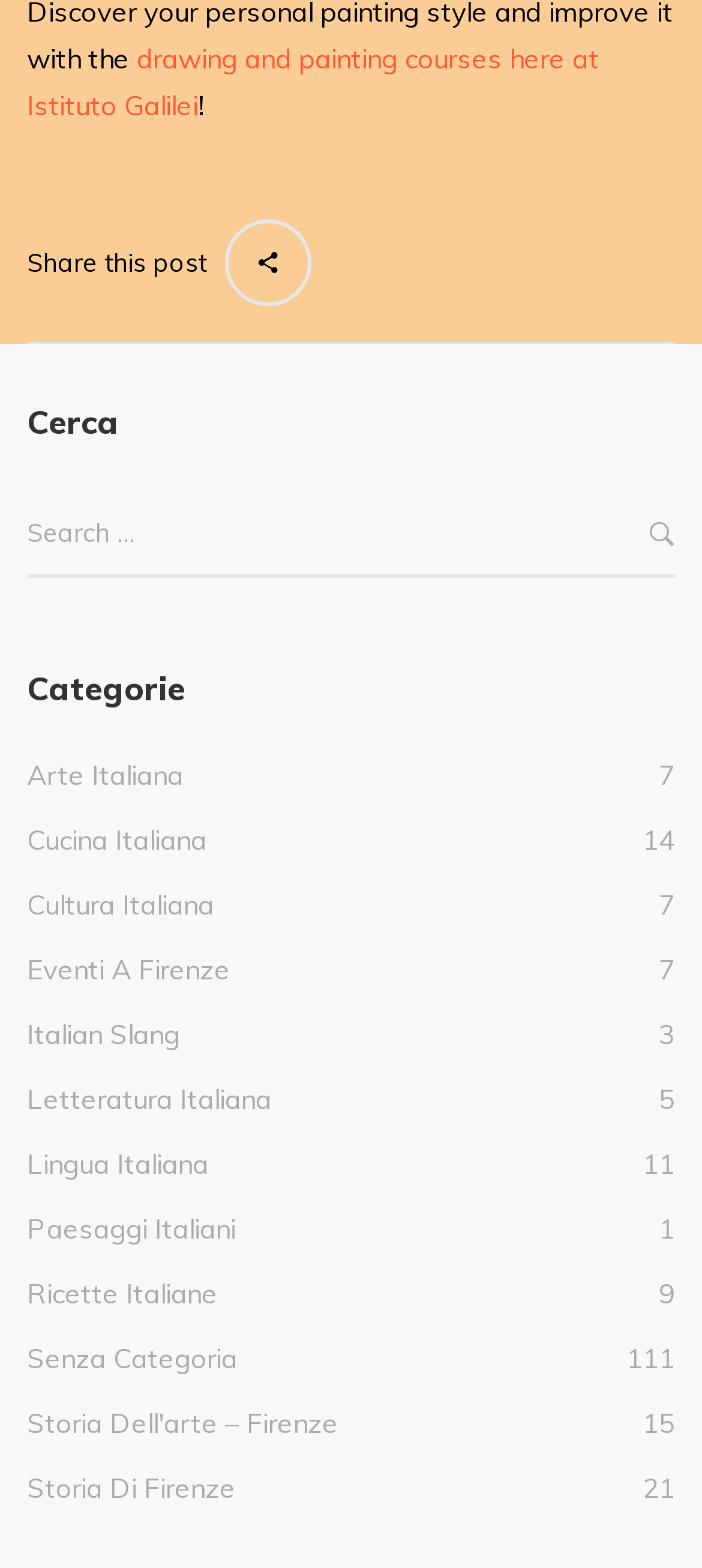Determine the bounding box coordinates of the region to click in order to accomplish the following instruction: "Click on Cucina Italiana". Provide the coordinates as four float numbers between 0 and 1, specifically [left, top, right, bottom].

[0.038, 0.525, 0.295, 0.548]